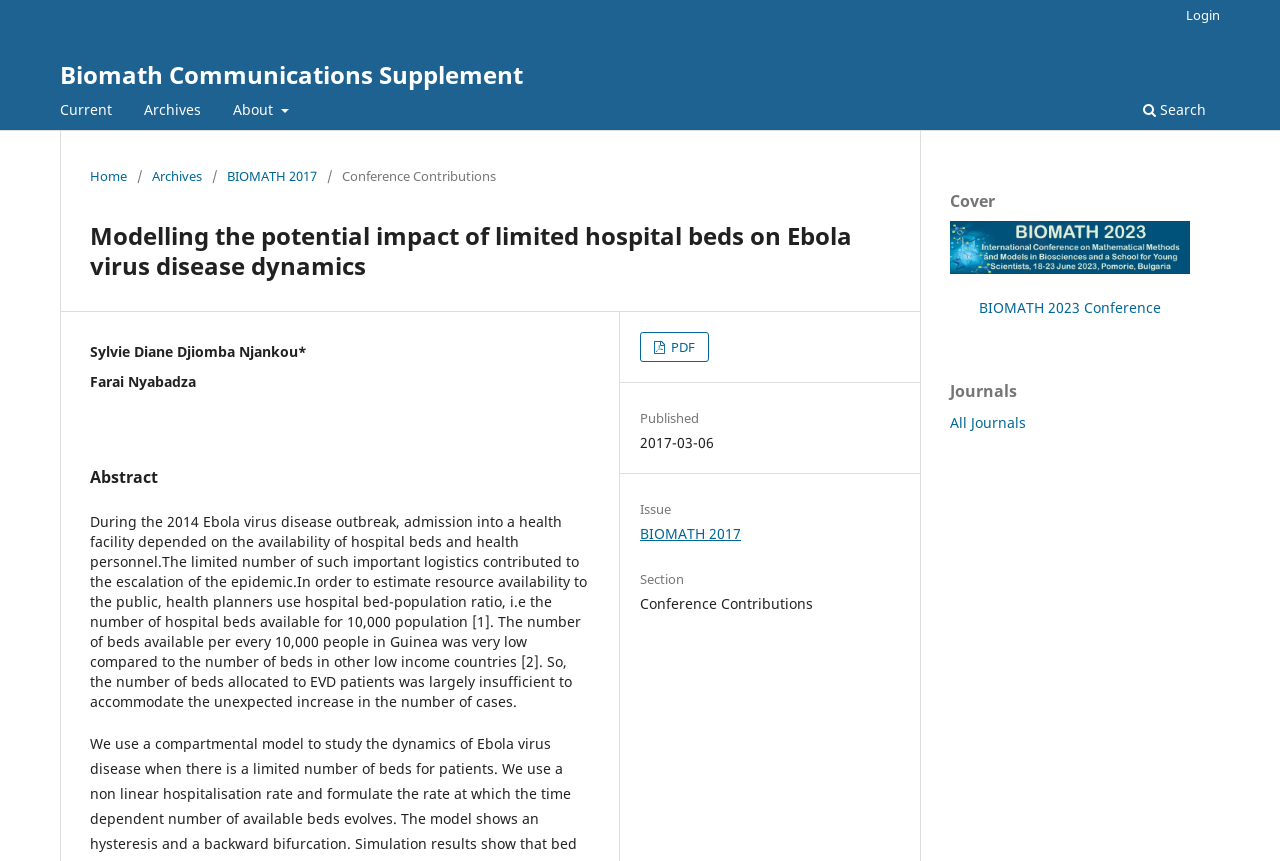Identify the bounding box for the UI element described as: "Home Improvement". Ensure the coordinates are four float numbers between 0 and 1, formatted as [left, top, right, bottom].

None